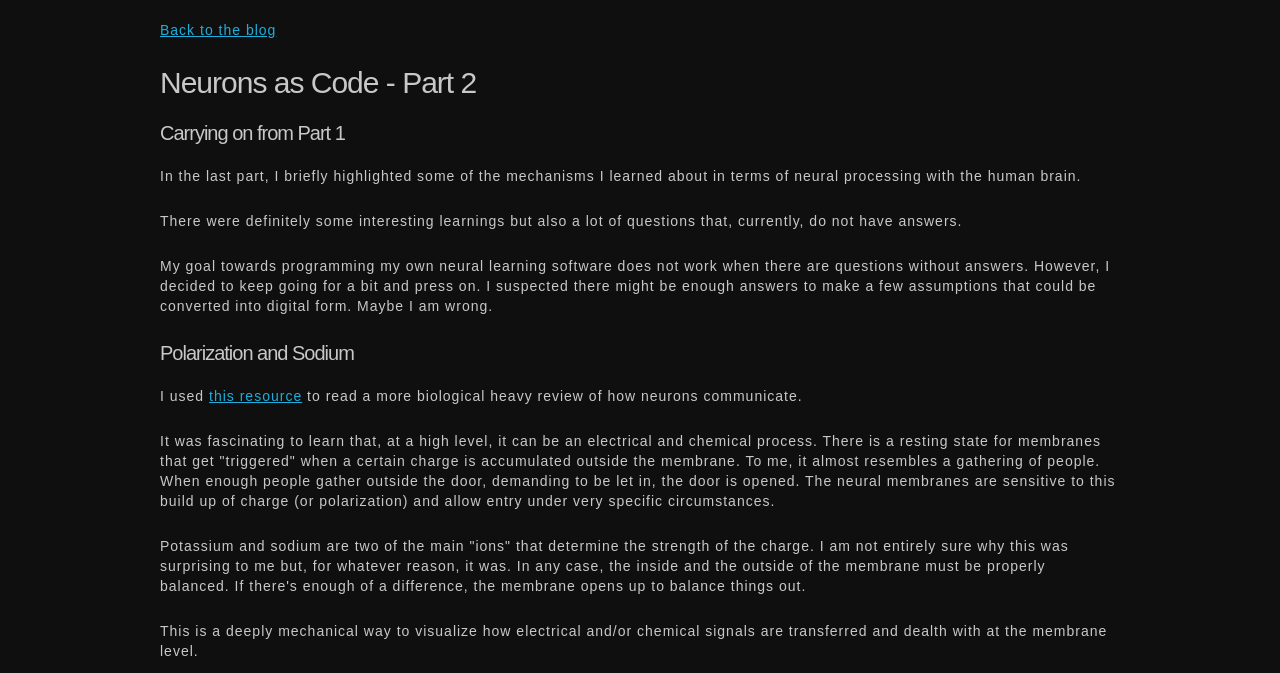Provide the bounding box coordinates, formatted as (top-left x, top-left y, bottom-right x, bottom-right y), with all values being floating point numbers between 0 and 1. Identify the bounding box of the UI element that matches the description: this resource

[0.163, 0.577, 0.236, 0.6]